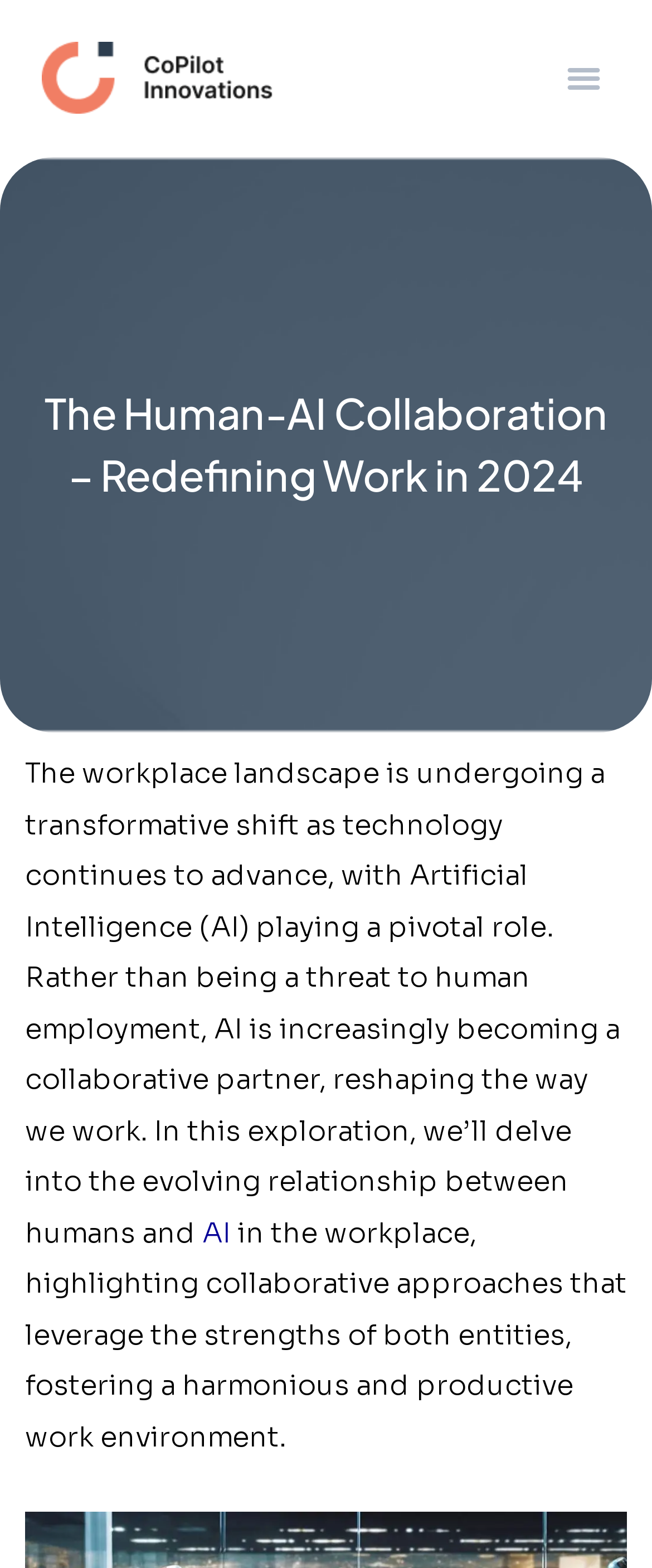Provide the bounding box coordinates in the format (top-left x, top-left y, bottom-right x, bottom-right y). All values are floating point numbers between 0 and 1. Determine the bounding box coordinate of the UI element described as: Menu

[0.855, 0.033, 0.936, 0.067]